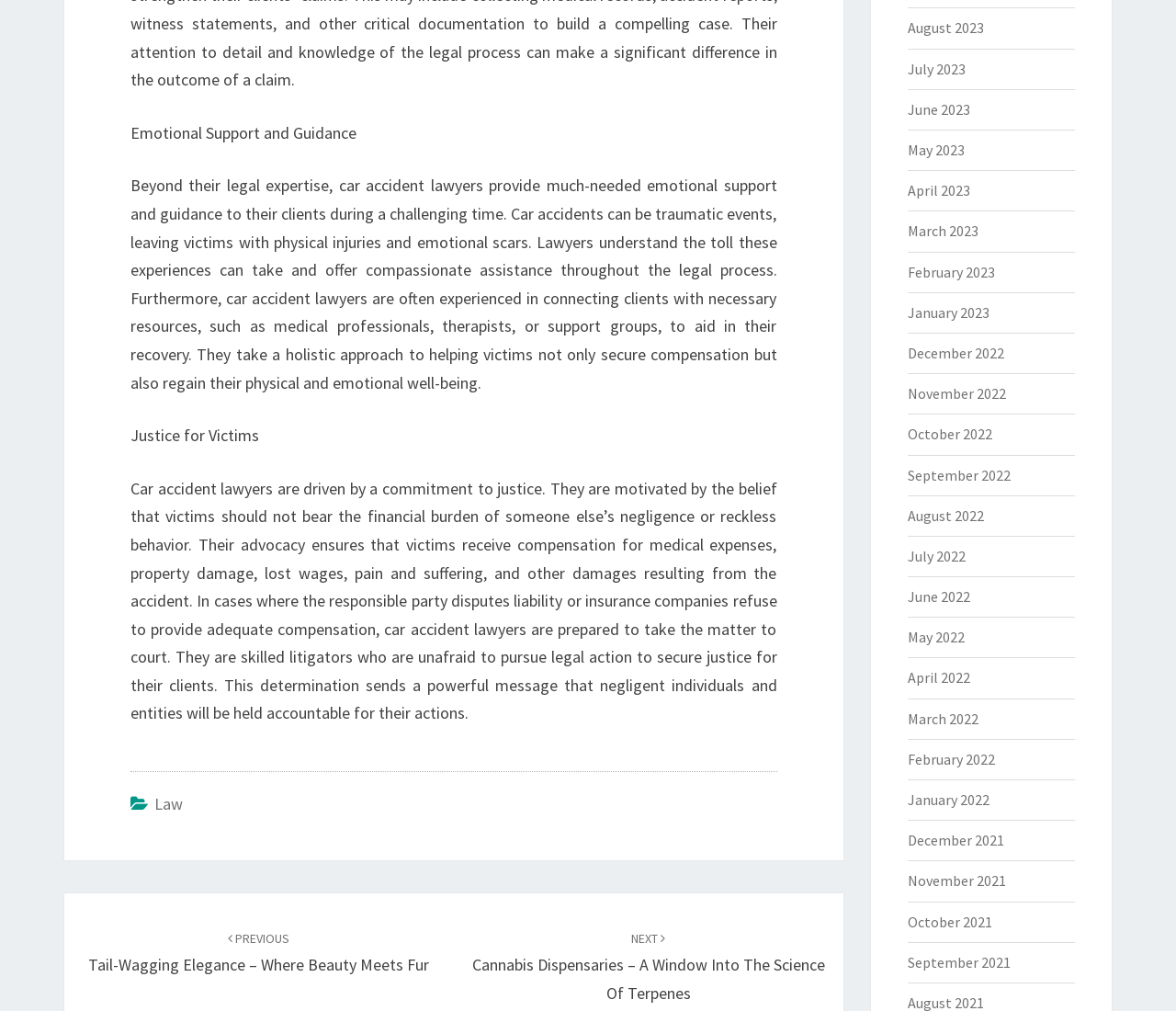Using the information in the image, give a comprehensive answer to the question: 
What is the role of car accident lawyers?

According to the webpage, car accident lawyers provide emotional support and guidance to their clients during a challenging time. They understand the toll that car accidents can take and offer compassionate assistance throughout the legal process.